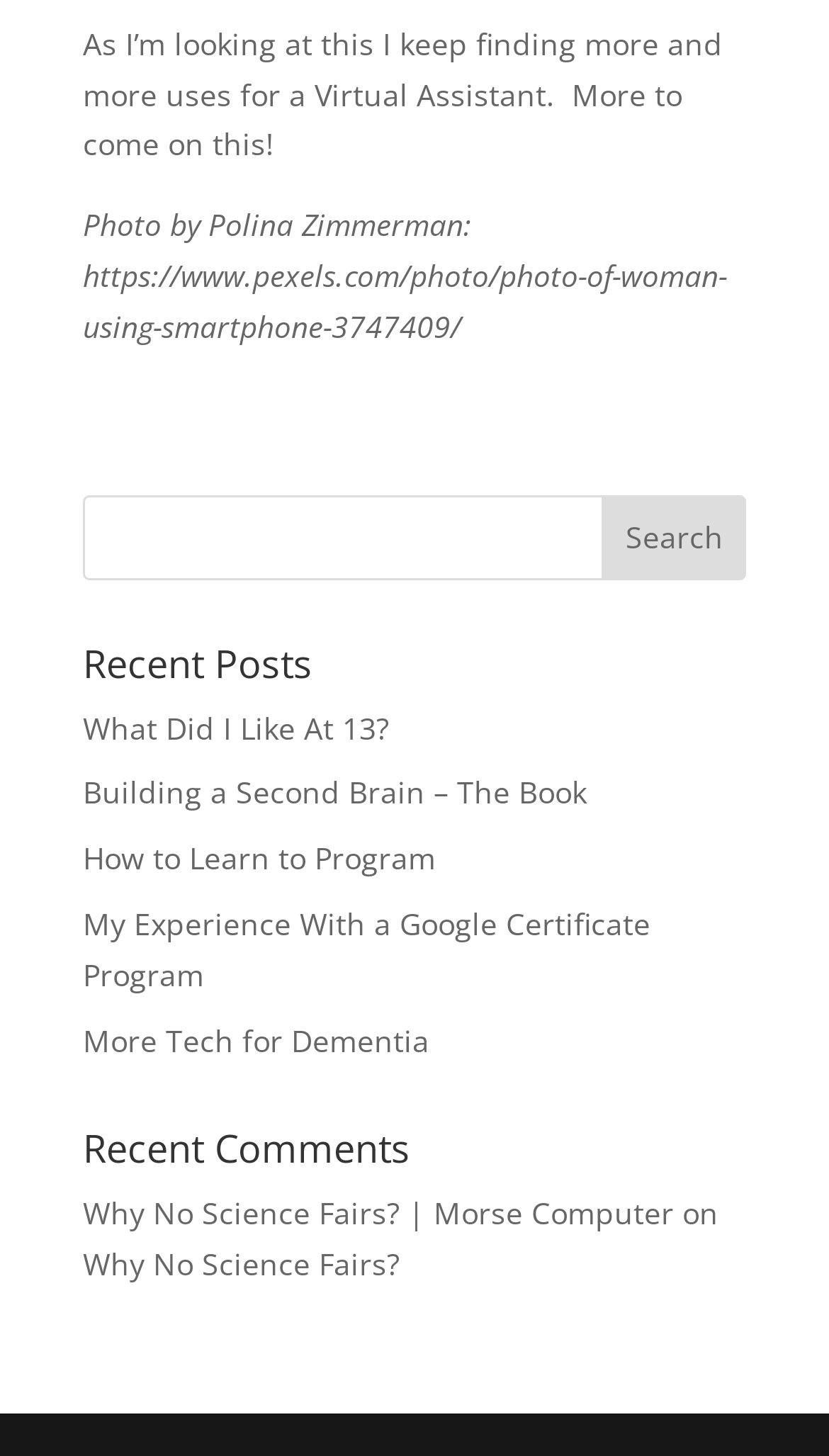Please find the bounding box coordinates in the format (top-left x, top-left y, bottom-right x, bottom-right y) for the given element description. Ensure the coordinates are floating point numbers between 0 and 1. Description: More Tech for Dementia

[0.1, 0.7, 0.518, 0.728]